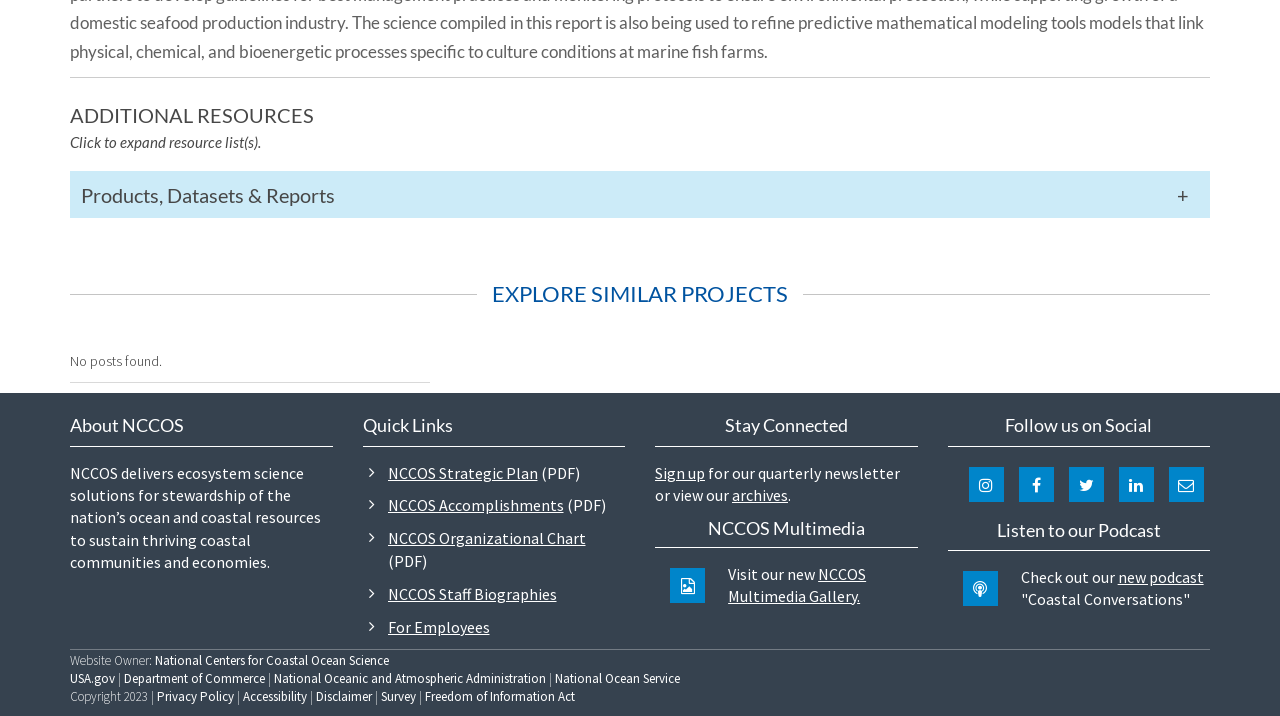Find and indicate the bounding box coordinates of the region you should select to follow the given instruction: "View NCCOS Strategic Plan".

[0.303, 0.646, 0.453, 0.674]